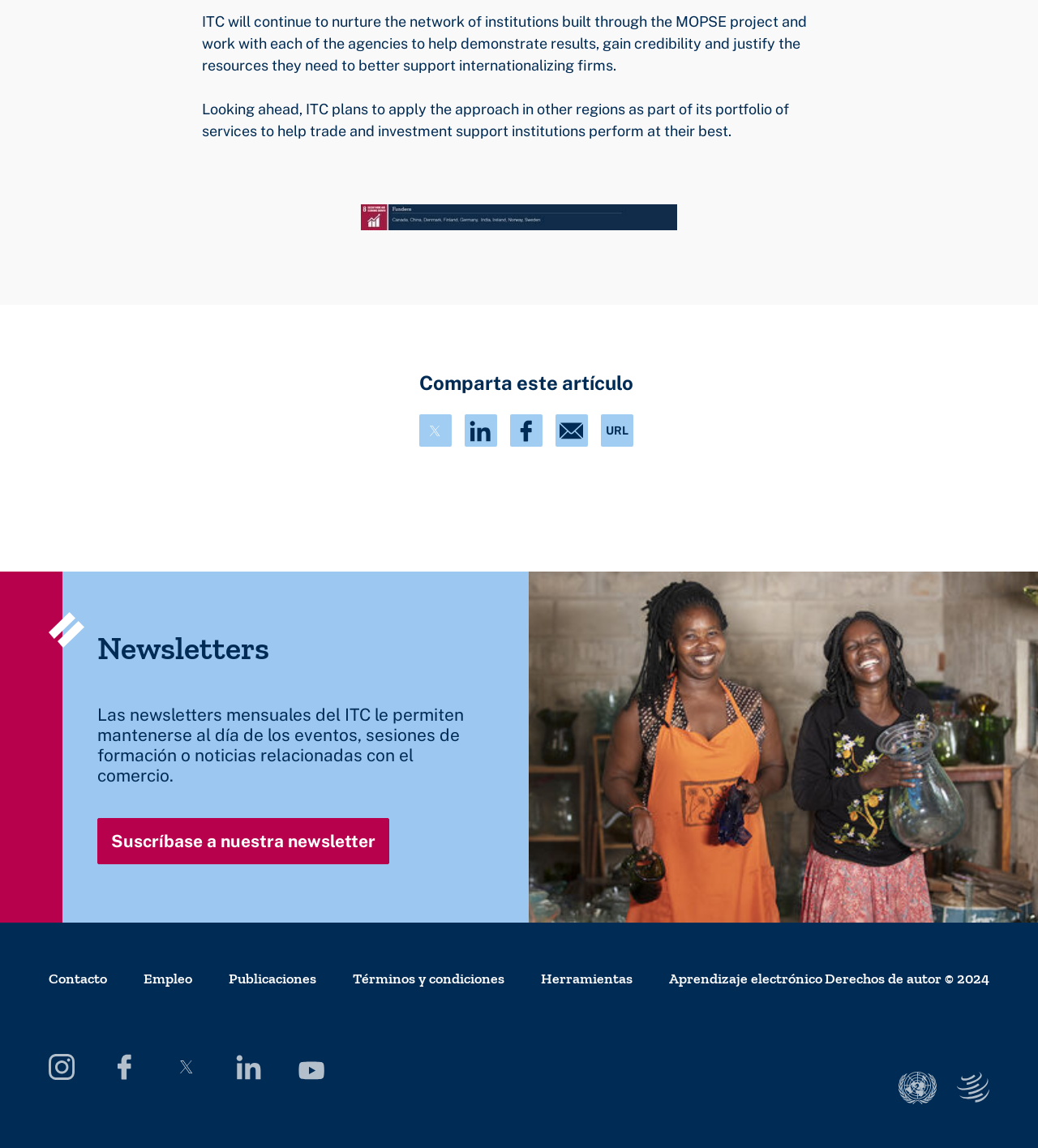Determine the bounding box coordinates of the region I should click to achieve the following instruction: "Share this article on Twitter". Ensure the bounding box coordinates are four float numbers between 0 and 1, i.e., [left, top, right, bottom].

[0.404, 0.361, 0.435, 0.389]